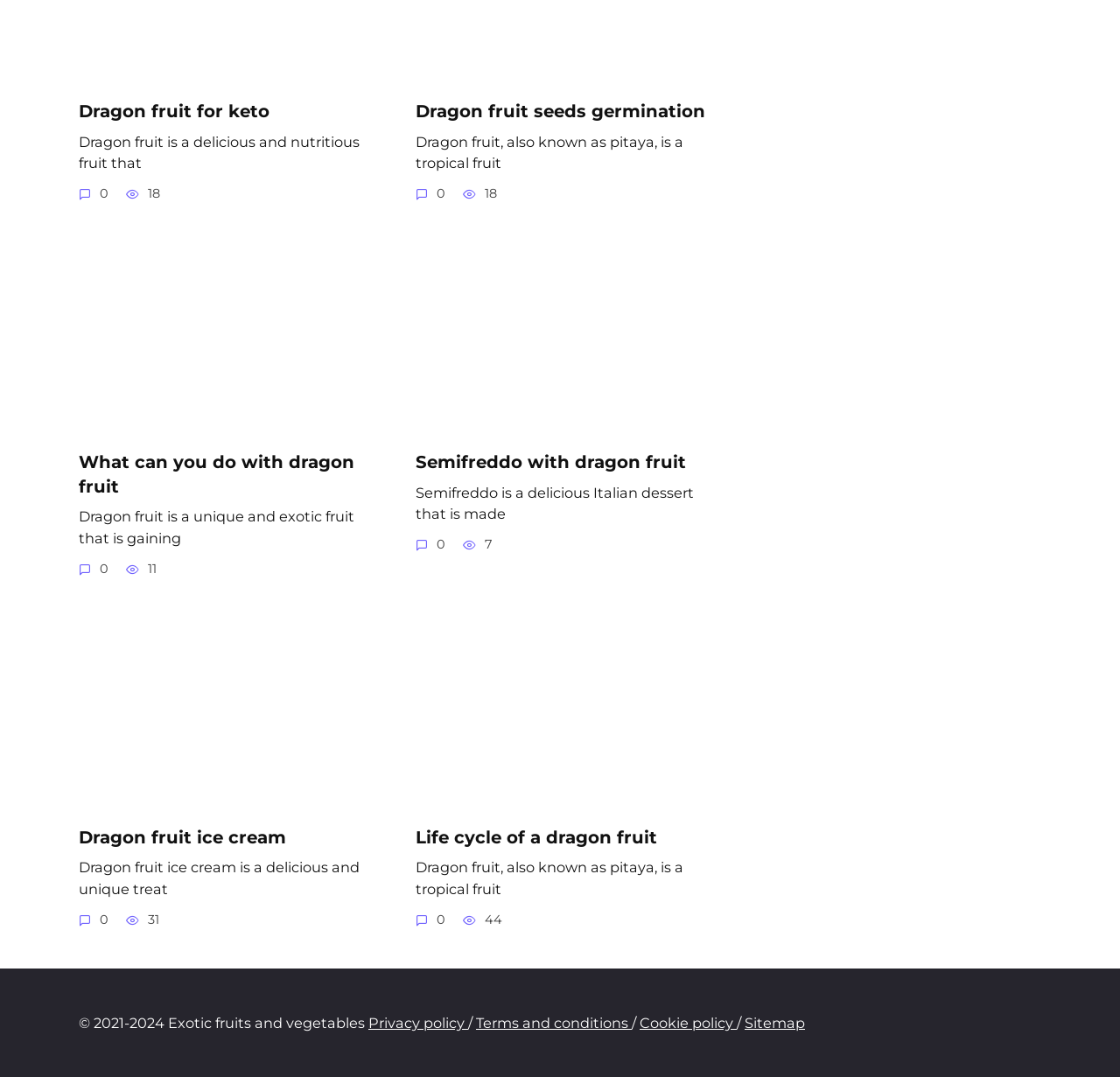Please analyze the image and give a detailed answer to the question:
What is the topic of the link with the image 'Semifreddo with dragon fruit'?

The link with the image 'Semifreddo with dragon fruit' has a corresponding StaticText element that mentions 'Semifreddo is a delicious Italian dessert that is made', indicating that the topic of this link is an Italian dessert.